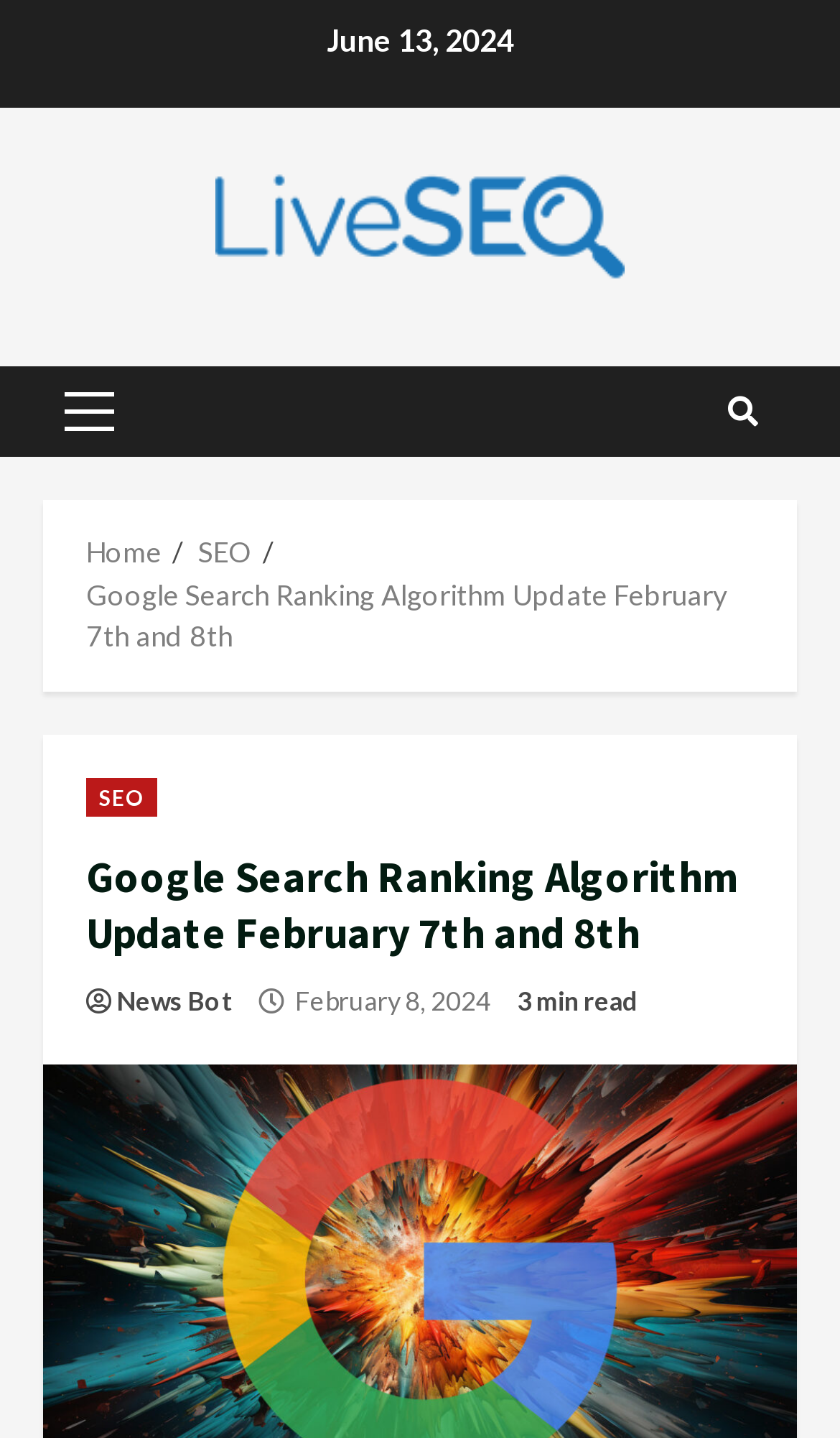Use a single word or phrase to answer the question:
How long does it take to read the article?

3 min